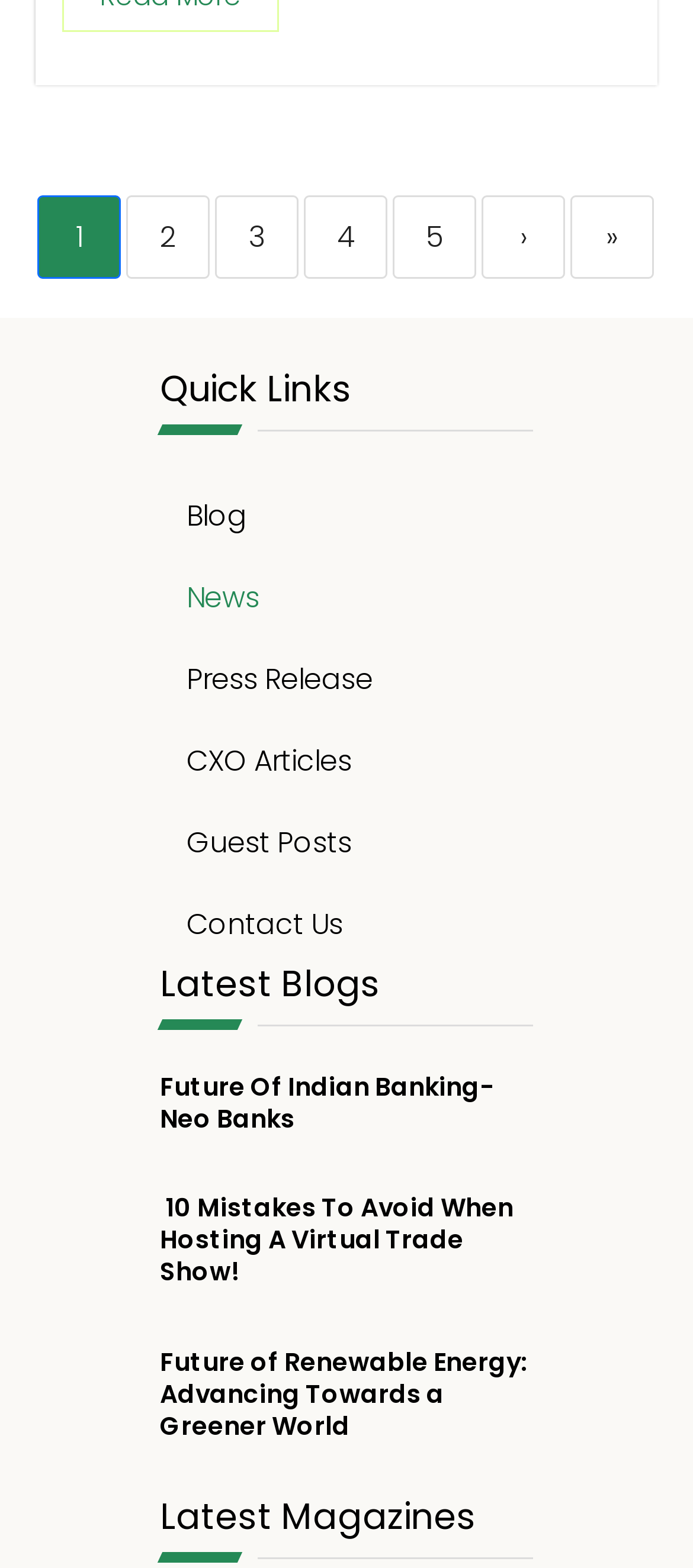How many headings are on the page? Please answer the question using a single word or phrase based on the image.

4